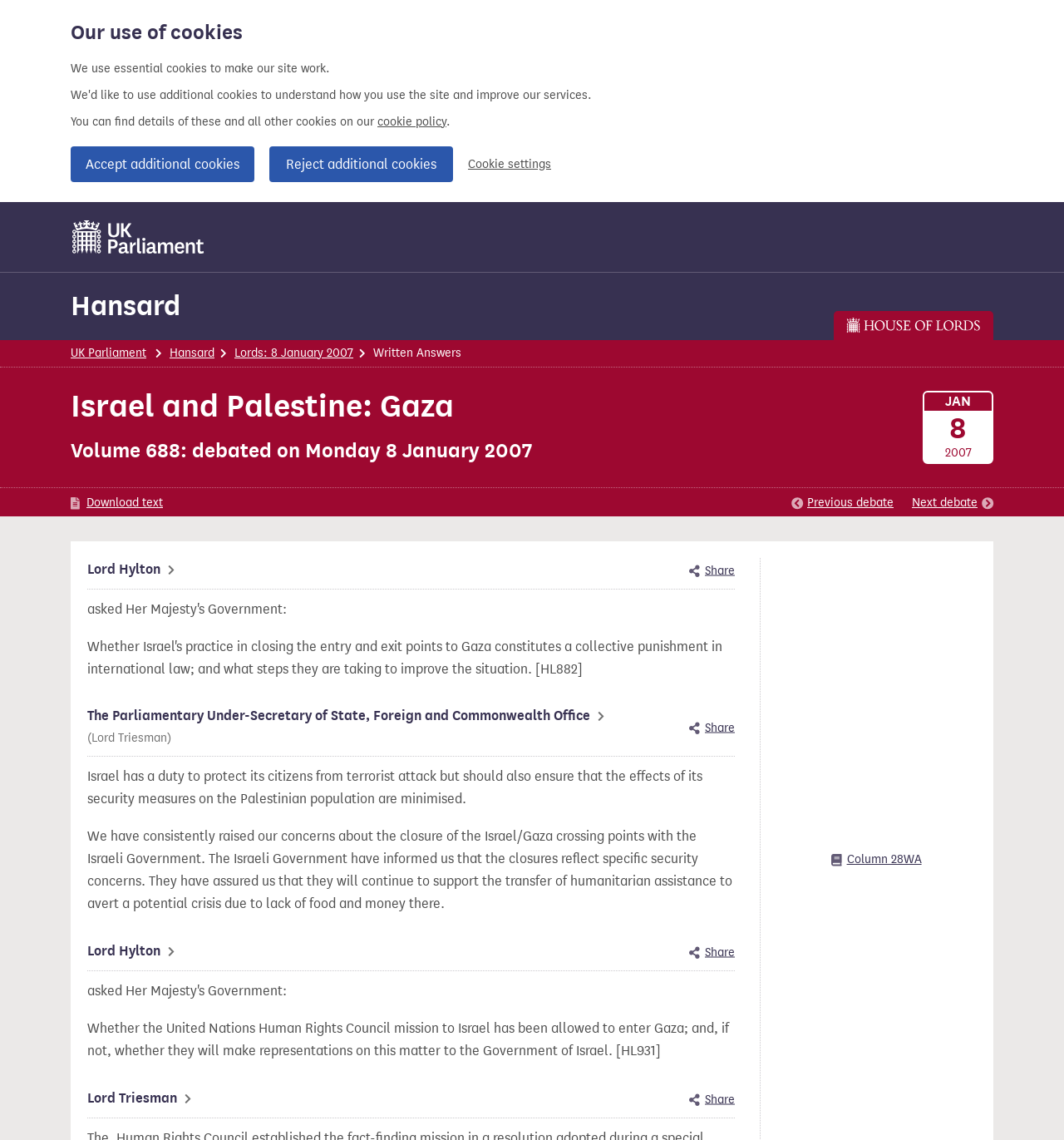Determine the bounding box for the UI element described here: "Lord Triesman".

[0.082, 0.954, 0.18, 0.973]